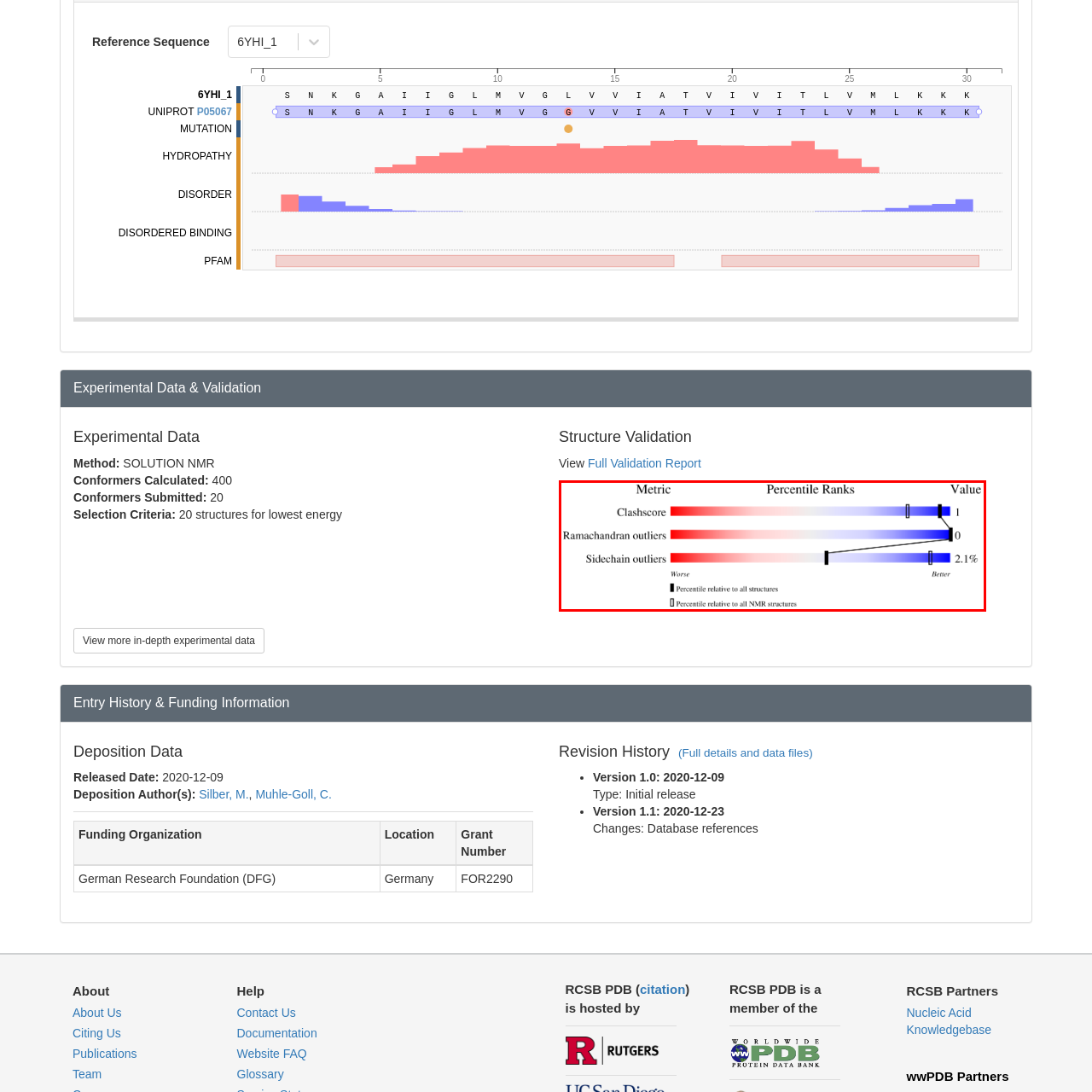Carefully describe the image located within the red boundary.

The image depicts a graphical representation of three metrics used to evaluate structural quality: Clashscore, Ramachandran outliers, and Sidechain outliers. Each metric is illustrated with a colored bar indicating its percentile rank. The Clashscore bar, colored in varying shades of red, shows a percentile rank of 1, suggesting a high level of structural clash compared to all analyzed structures. The Ramachandran outliers bar, also shaded red, has a percentile rank of 0, indicating that this structure has no residues in unfavorable regions of the Ramachandran plot. The Sidechain outliers metric is represented with both a shaded red and a blue gradient, indicating a rank of 2.1%, which is comparatively better among all NMR structures but reflects some level of outliers. The graphic includes annotations to clarify that the gradient colors represent performance relative to all structures and specifically to NMR structures, with a key noting the distinctions between general and NMR-specific metrics.